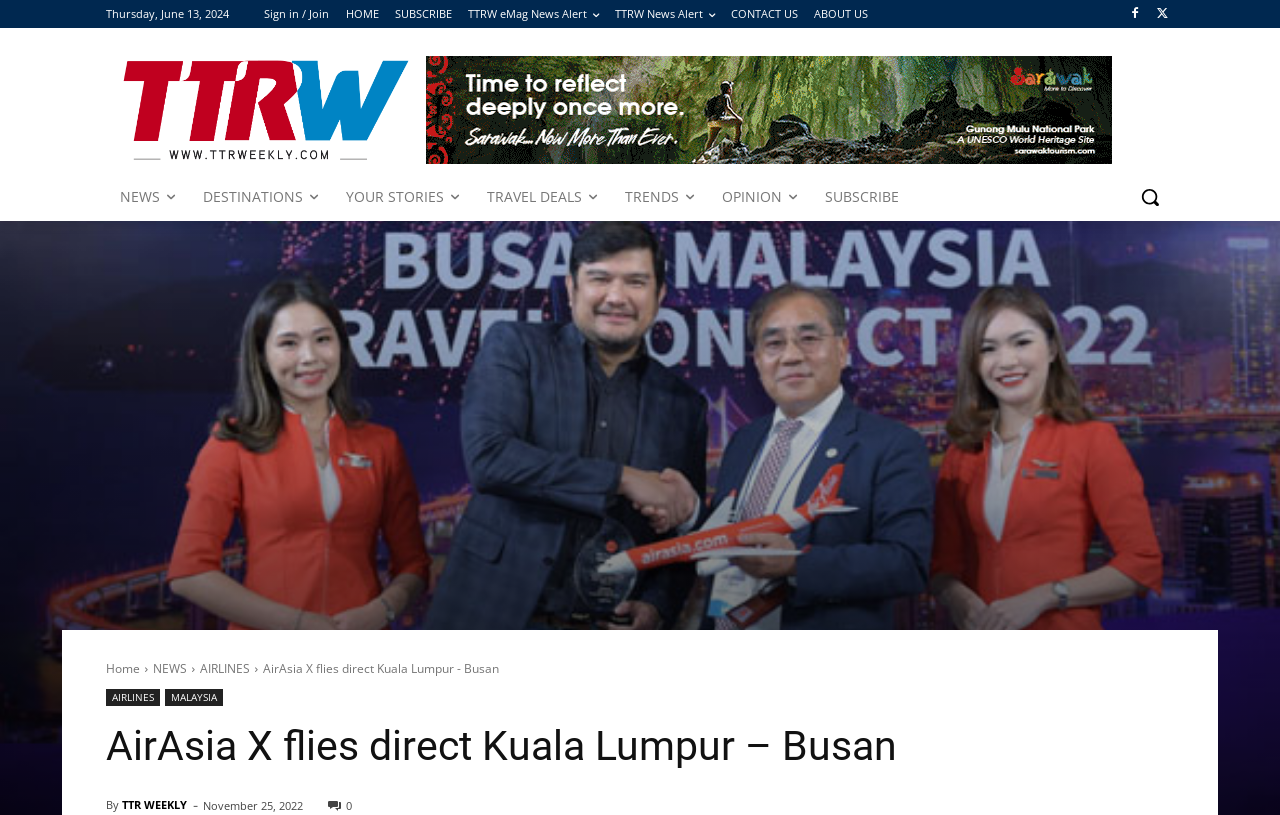What is the search button located at?
Could you answer the question with a detailed and thorough explanation?

I found the search button by looking at the elements with type 'button' and coordinates that indicate they are located at the top right corner of the page. The search button has a bounding box with coordinates [0.88, 0.212, 0.917, 0.271].